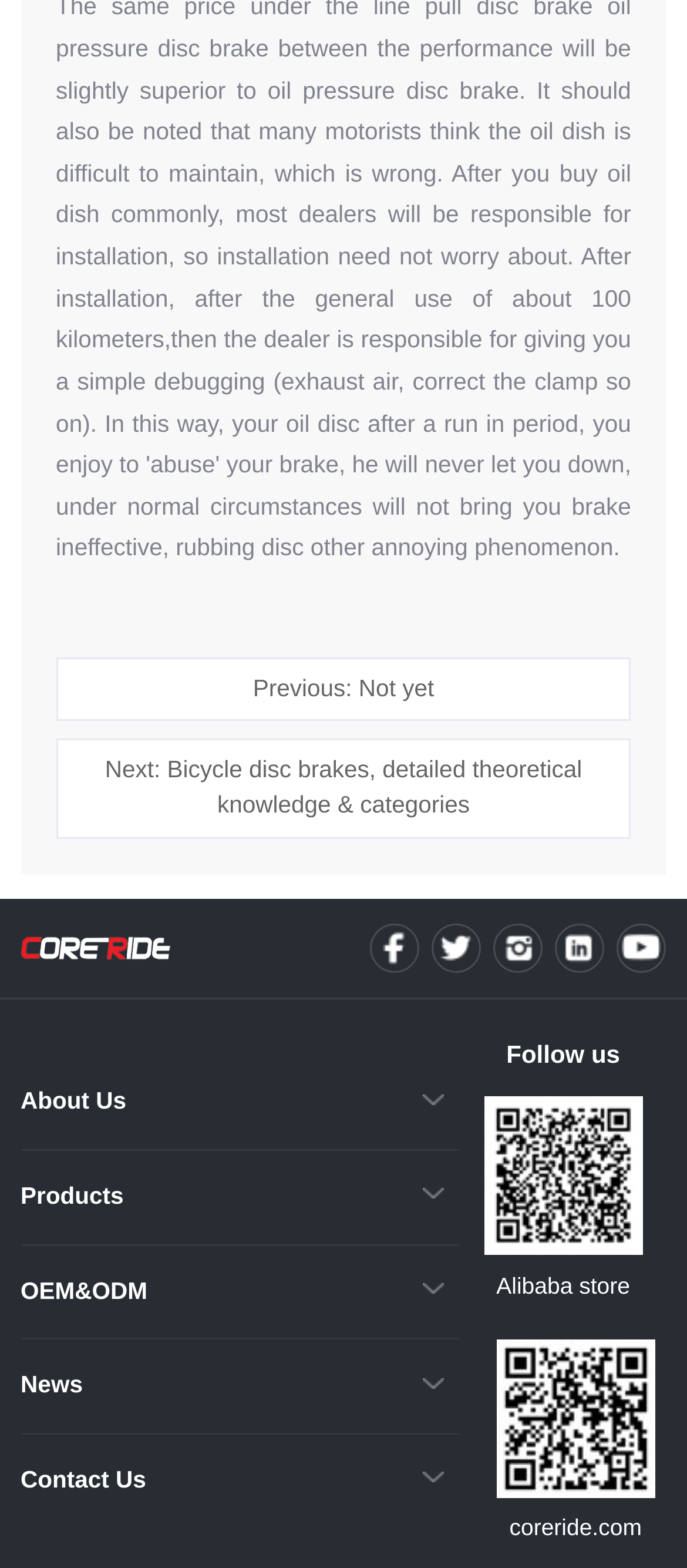Pinpoint the bounding box coordinates of the area that should be clicked to complete the following instruction: "Click on the 'Next: Bicycle disc brakes, detailed theoretical knowledge & categories' link". The coordinates must be given as four float numbers between 0 and 1, i.e., [left, top, right, bottom].

[0.081, 0.471, 0.919, 0.535]